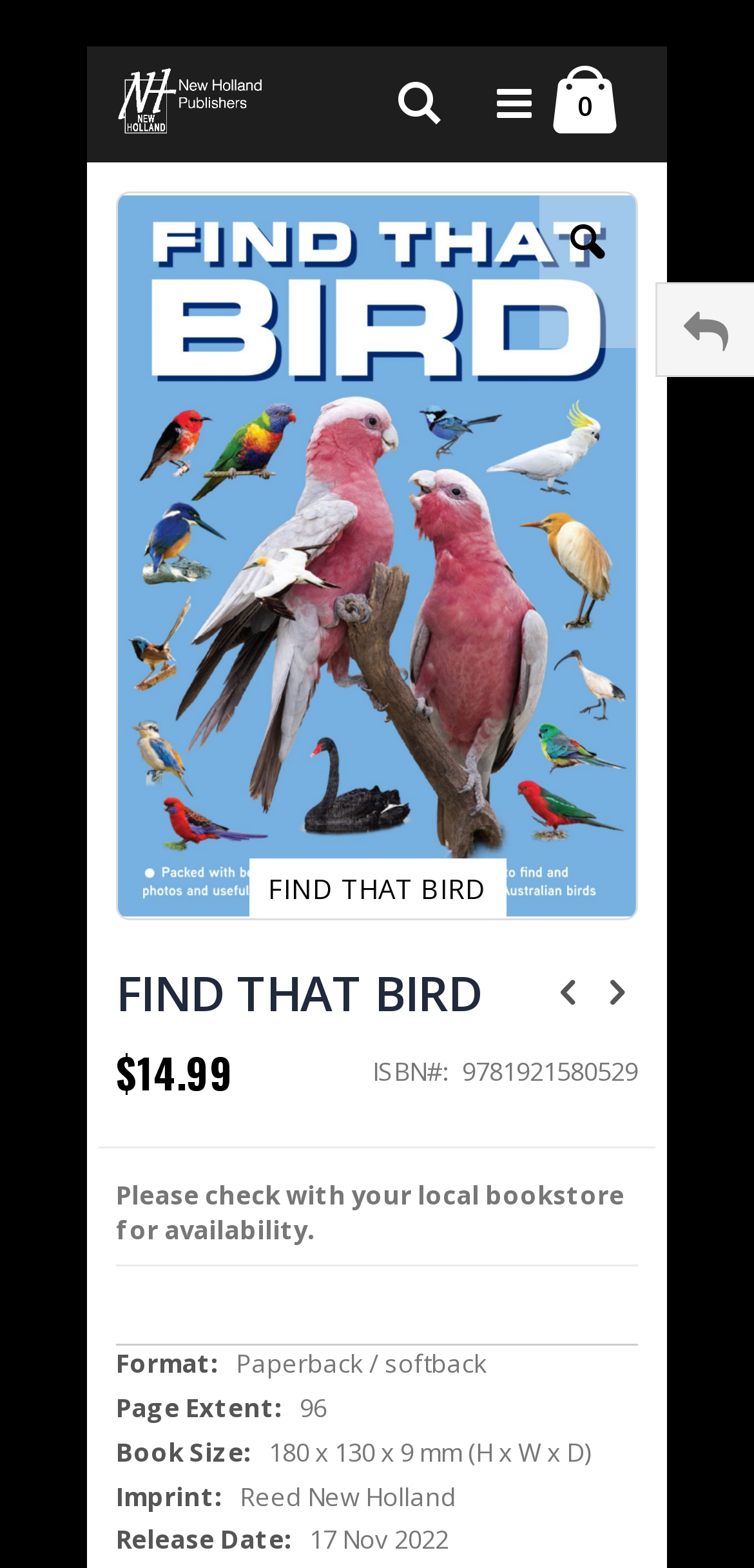Kindly respond to the following question with a single word or a brief phrase: 
How many pages does the book have?

96